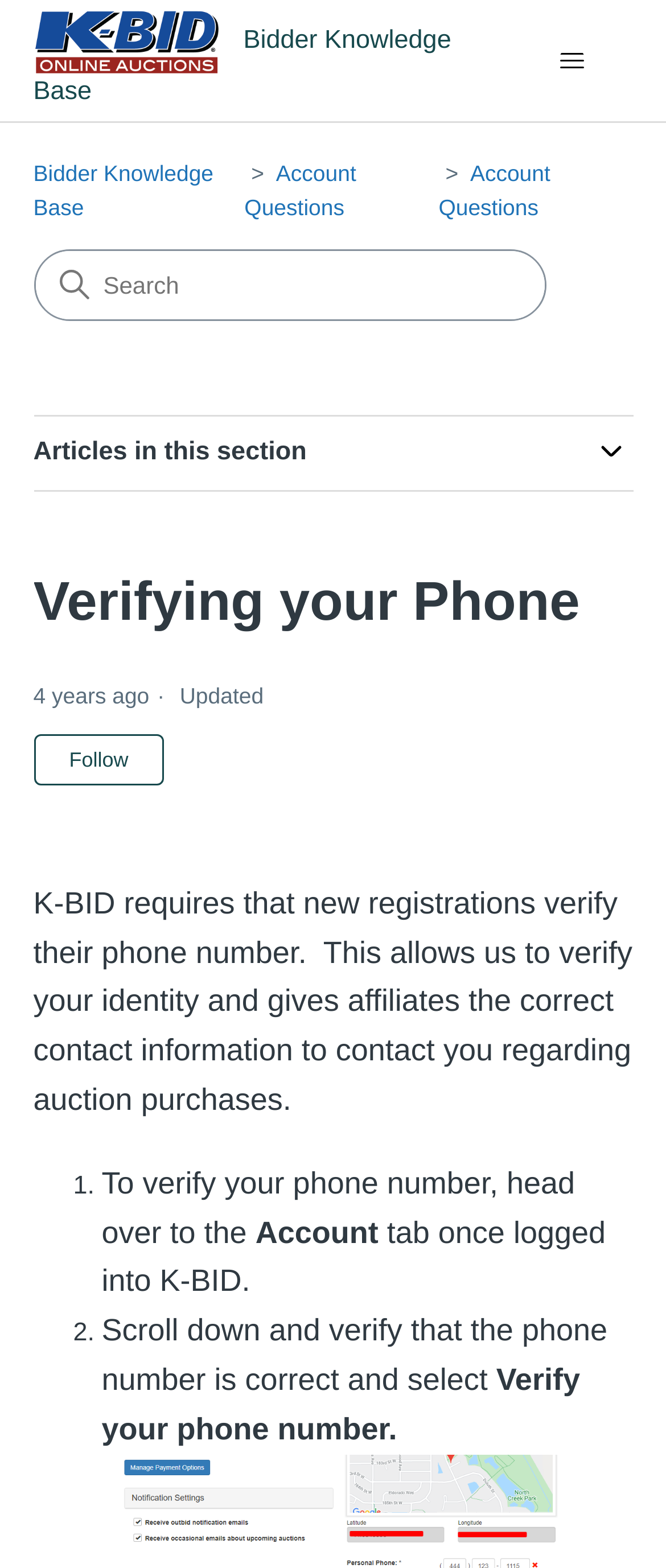Please provide the bounding box coordinate of the region that matches the element description: Account Questions. Coordinates should be in the format (top-left x, top-left y, bottom-right x, bottom-right y) and all values should be between 0 and 1.

[0.367, 0.102, 0.535, 0.14]